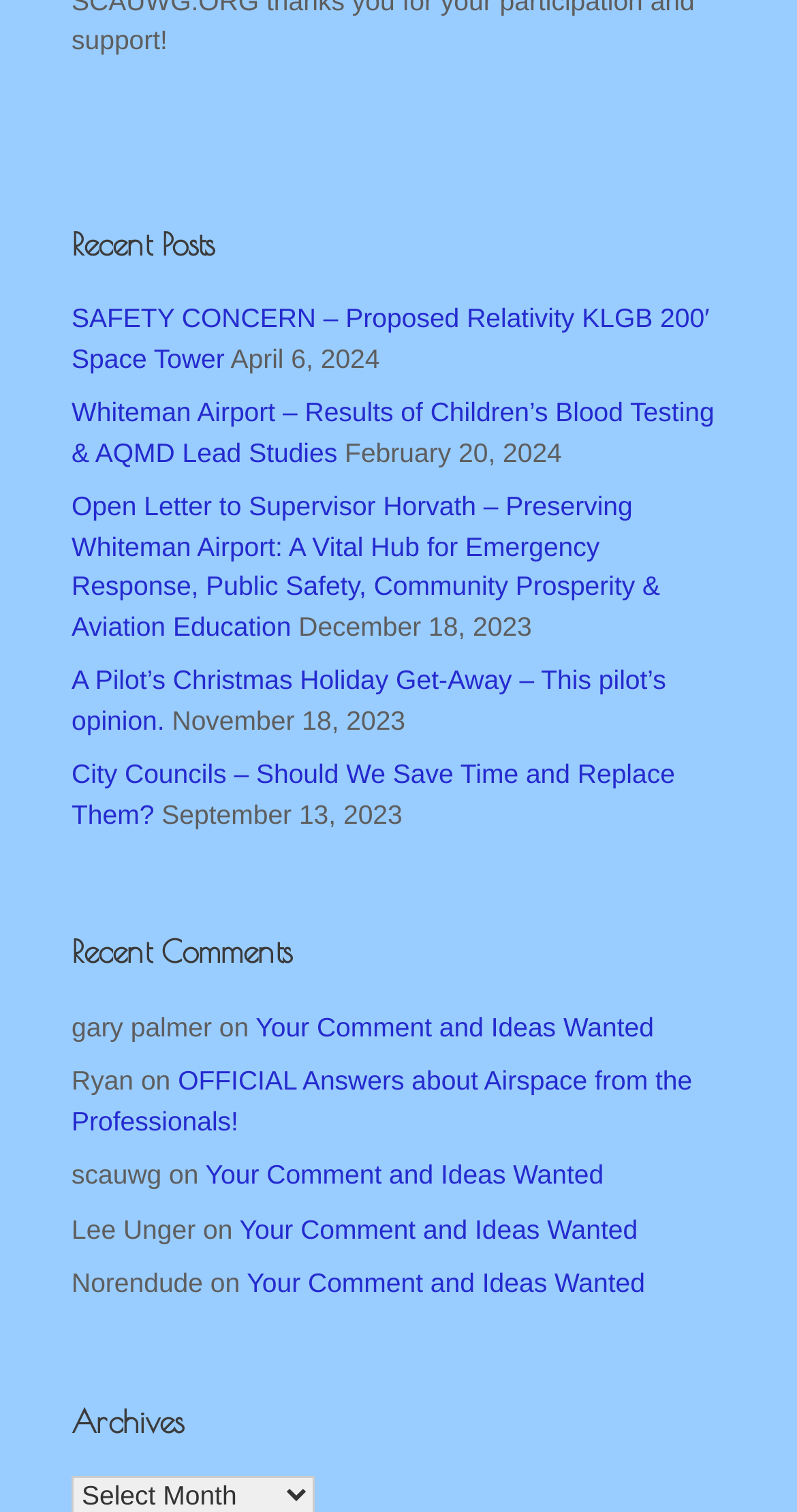Please pinpoint the bounding box coordinates for the region I should click to adhere to this instruction: "Check archives".

[0.09, 0.926, 0.91, 0.956]